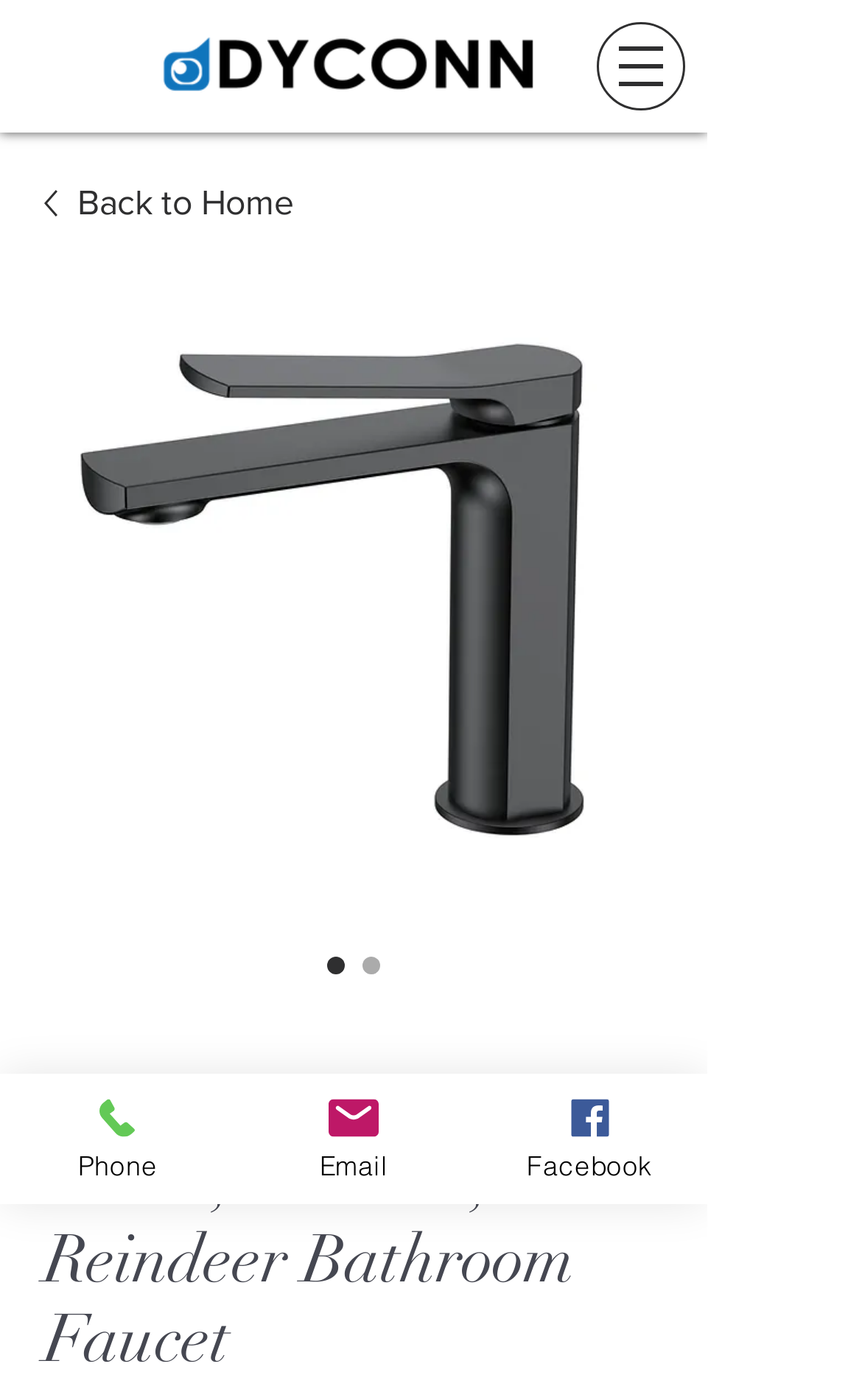What is the name of the bathroom faucet?
Refer to the image and offer an in-depth and detailed answer to the question.

I found the name of the bathroom faucet by looking at the heading element on the webpage, which says 'Claire, Emerald, Reindeer Bathroom Faucet'.